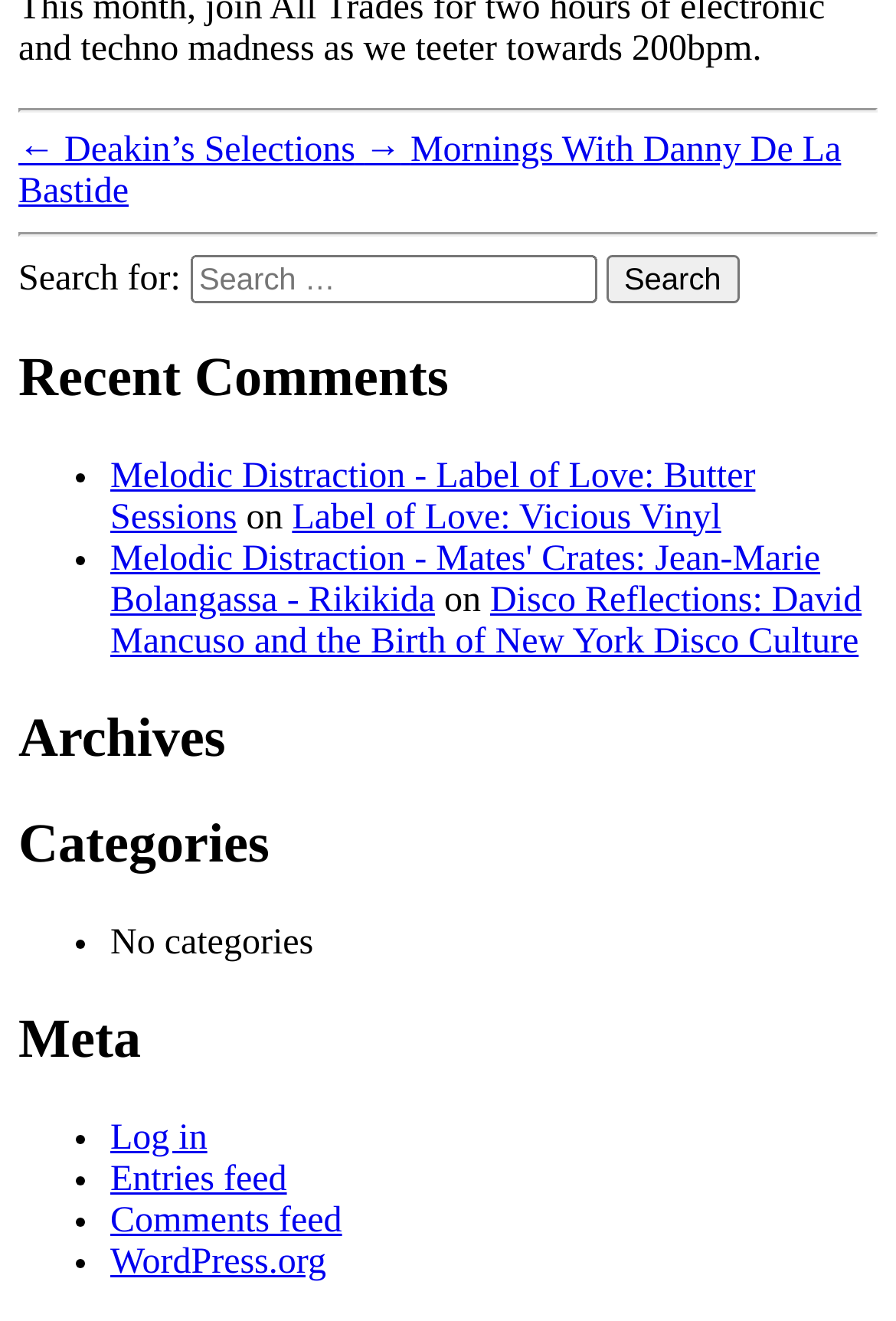Kindly provide the bounding box coordinates of the section you need to click on to fulfill the given instruction: "View recent comments".

[0.021, 0.264, 0.979, 0.311]